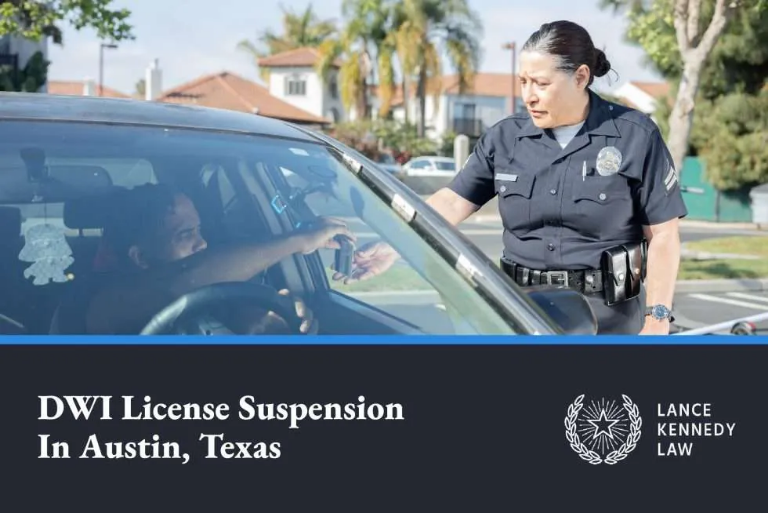Answer the question using only a single word or phrase: 
What is the significance of the title at the bottom?

Importance of local DWI regulations